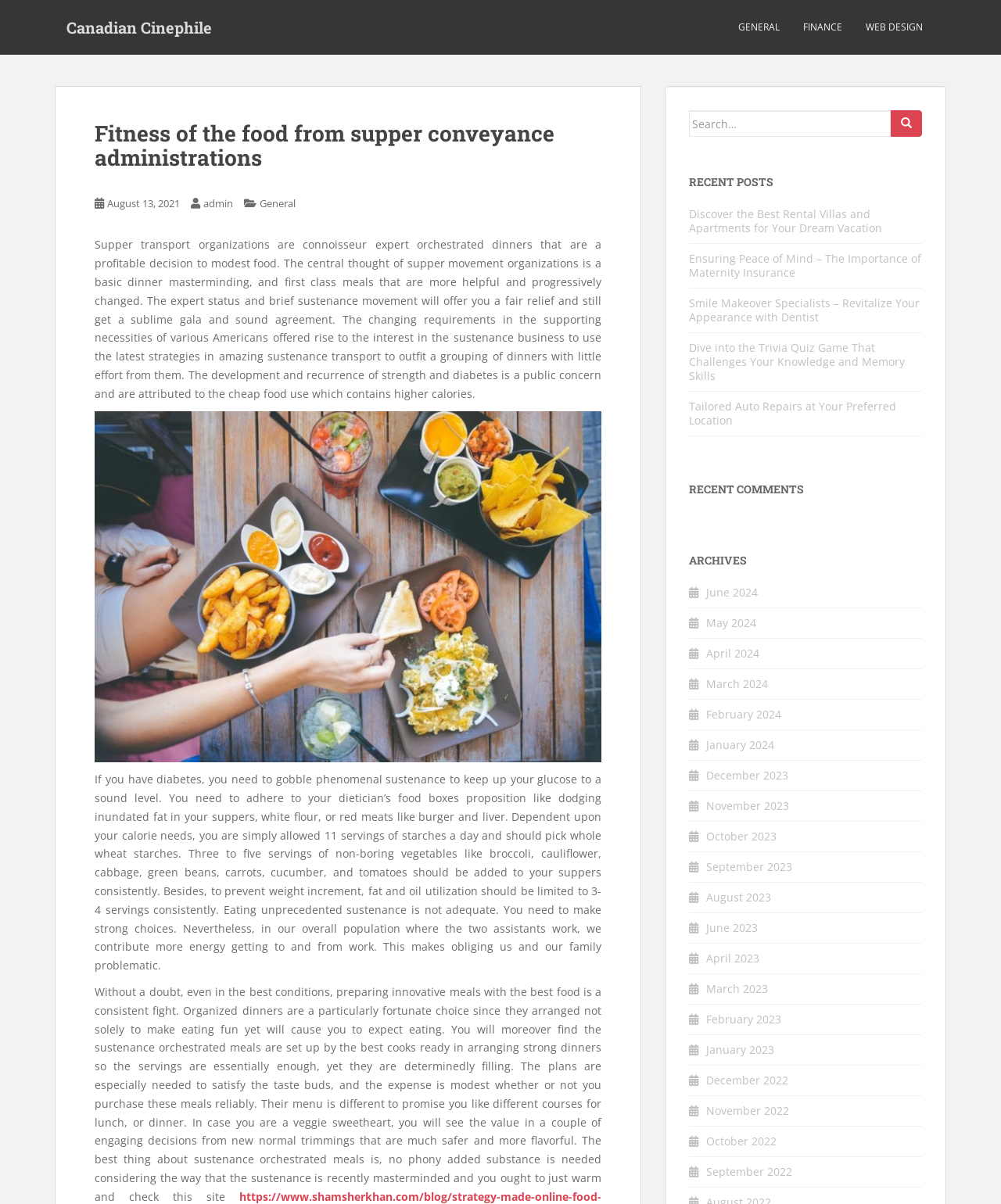Specify the bounding box coordinates of the area to click in order to execute this command: 'Explore the archives for June 2024'. The coordinates should consist of four float numbers ranging from 0 to 1, and should be formatted as [left, top, right, bottom].

[0.705, 0.486, 0.757, 0.498]